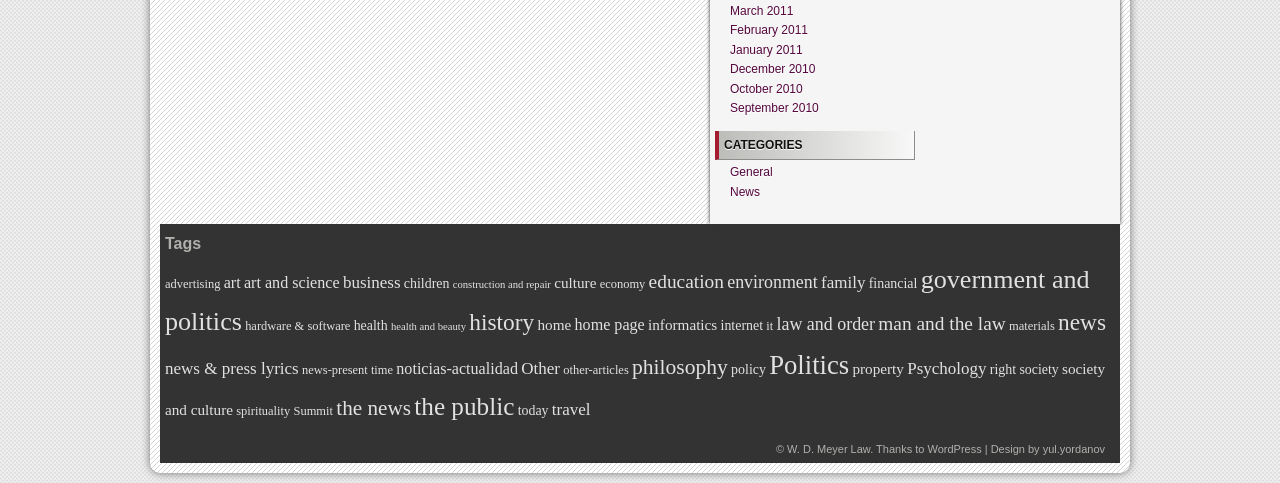Please provide a brief answer to the following inquiry using a single word or phrase:
How many tags are listed on the webpage?

30+